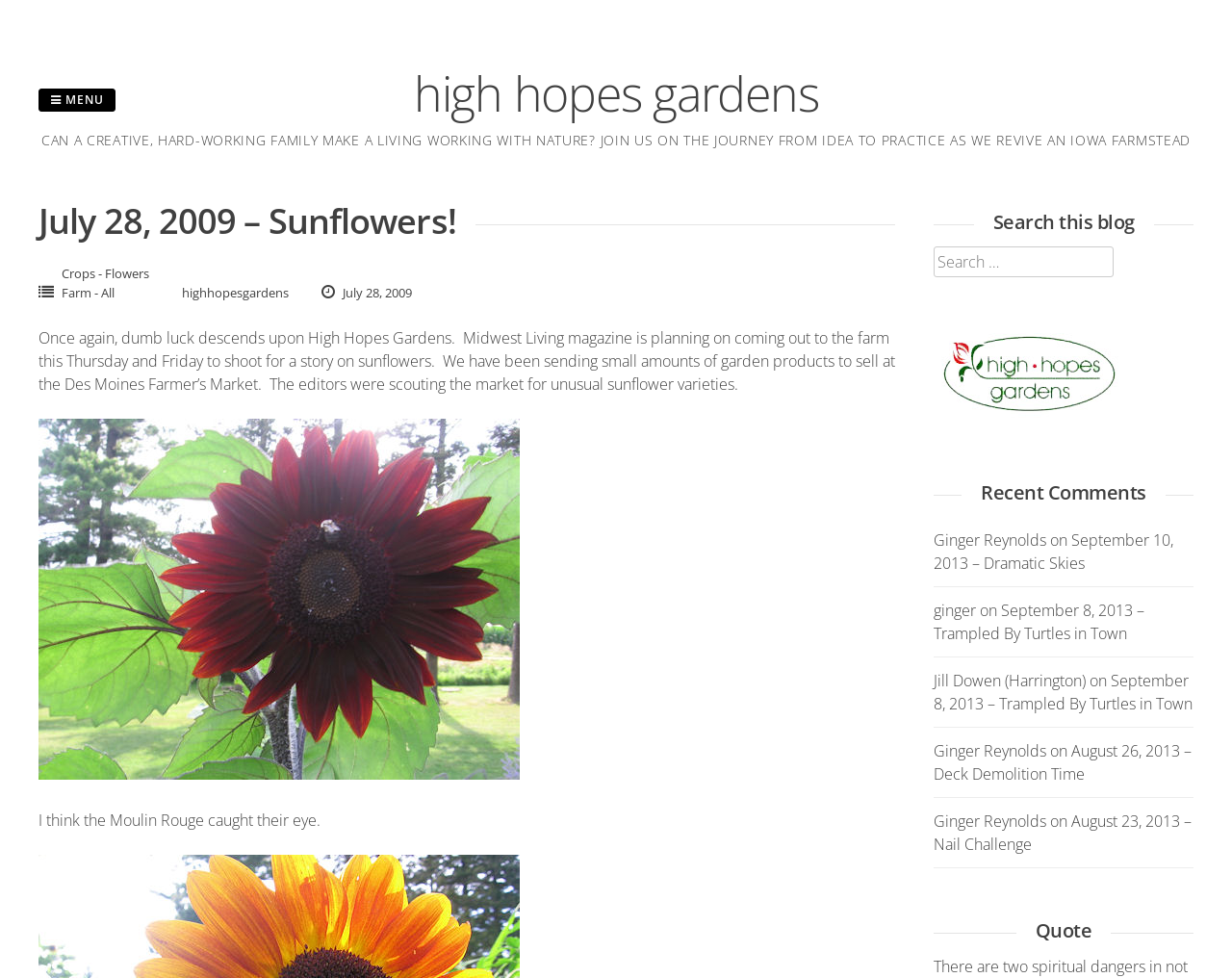Specify the bounding box coordinates of the area to click in order to follow the given instruction: "Click on the 'high hopes gardens' link."

[0.336, 0.062, 0.664, 0.129]